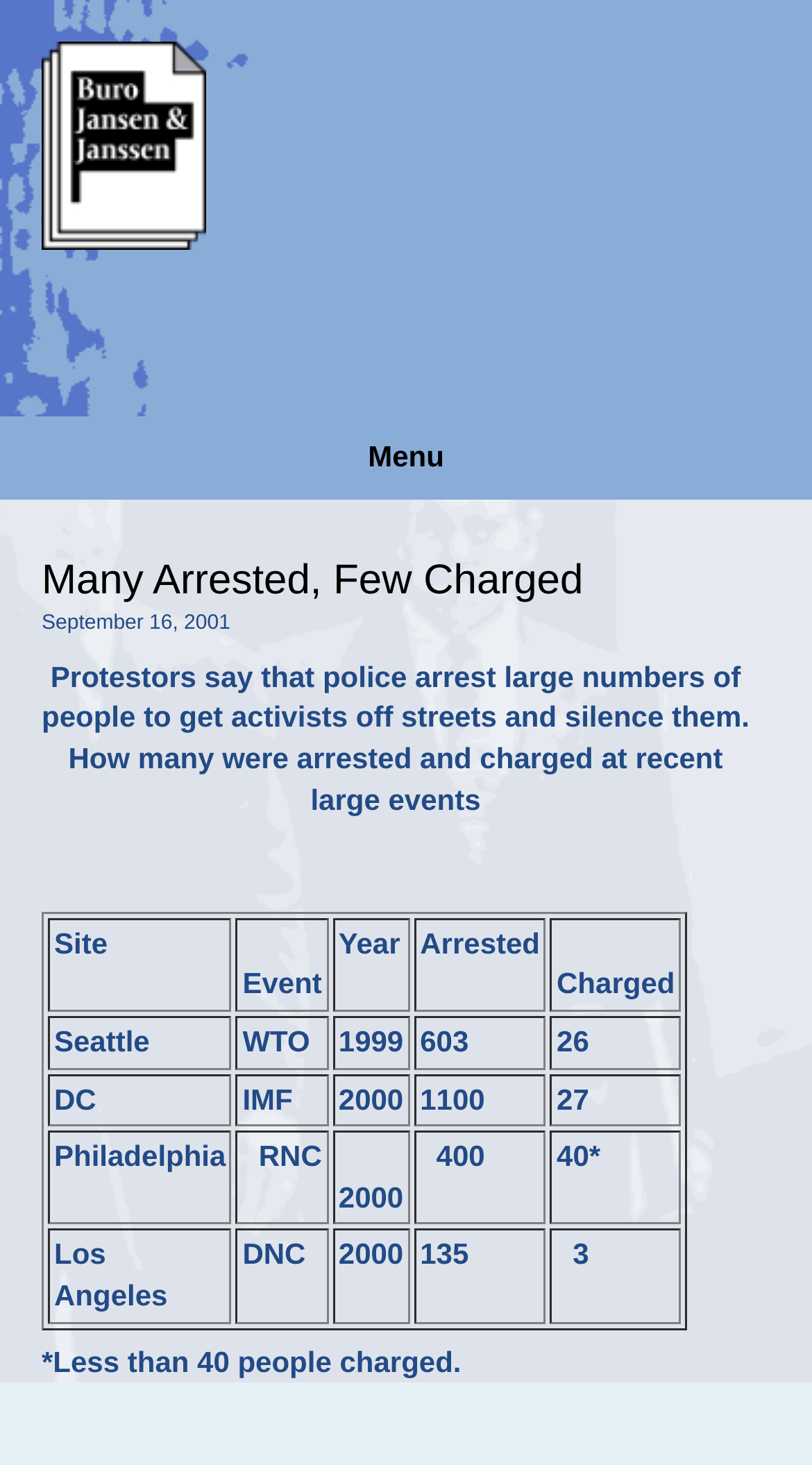Provide the bounding box coordinates for the UI element described in this sentence: "Menu". The coordinates should be four float values between 0 and 1, i.e., [left, top, right, bottom].

[0.0, 0.284, 1.0, 0.34]